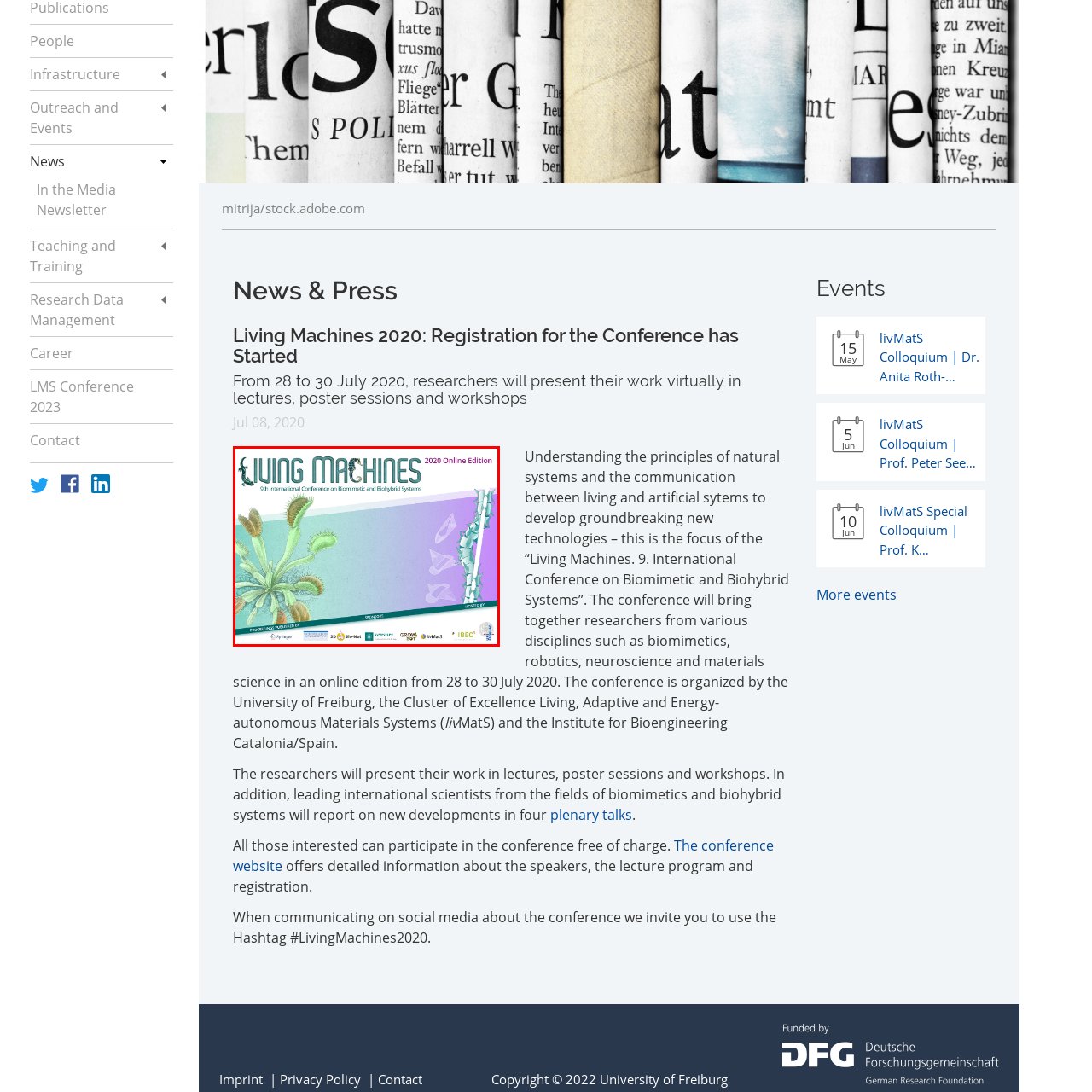Inspect the image surrounded by the red border and give a one-word or phrase answer to the question:
What is the focus of the conference?

Nature-inspired technologies